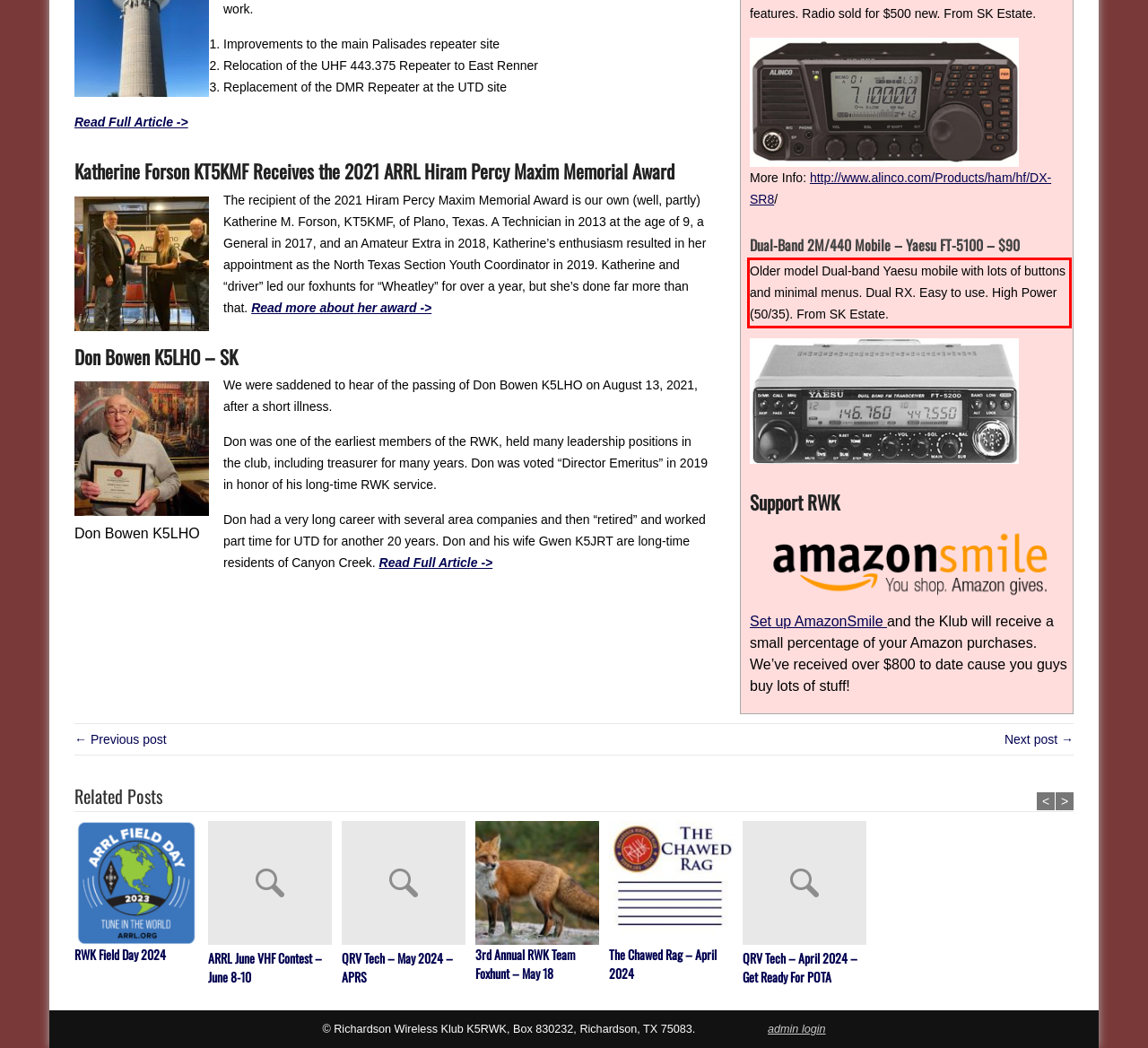Within the screenshot of the webpage, locate the red bounding box and use OCR to identify and provide the text content inside it.

Older model Dual-band Yaesu mobile with lots of buttons and minimal menus. Dual RX. Easy to use. High Power (50/35). From SK Estate.